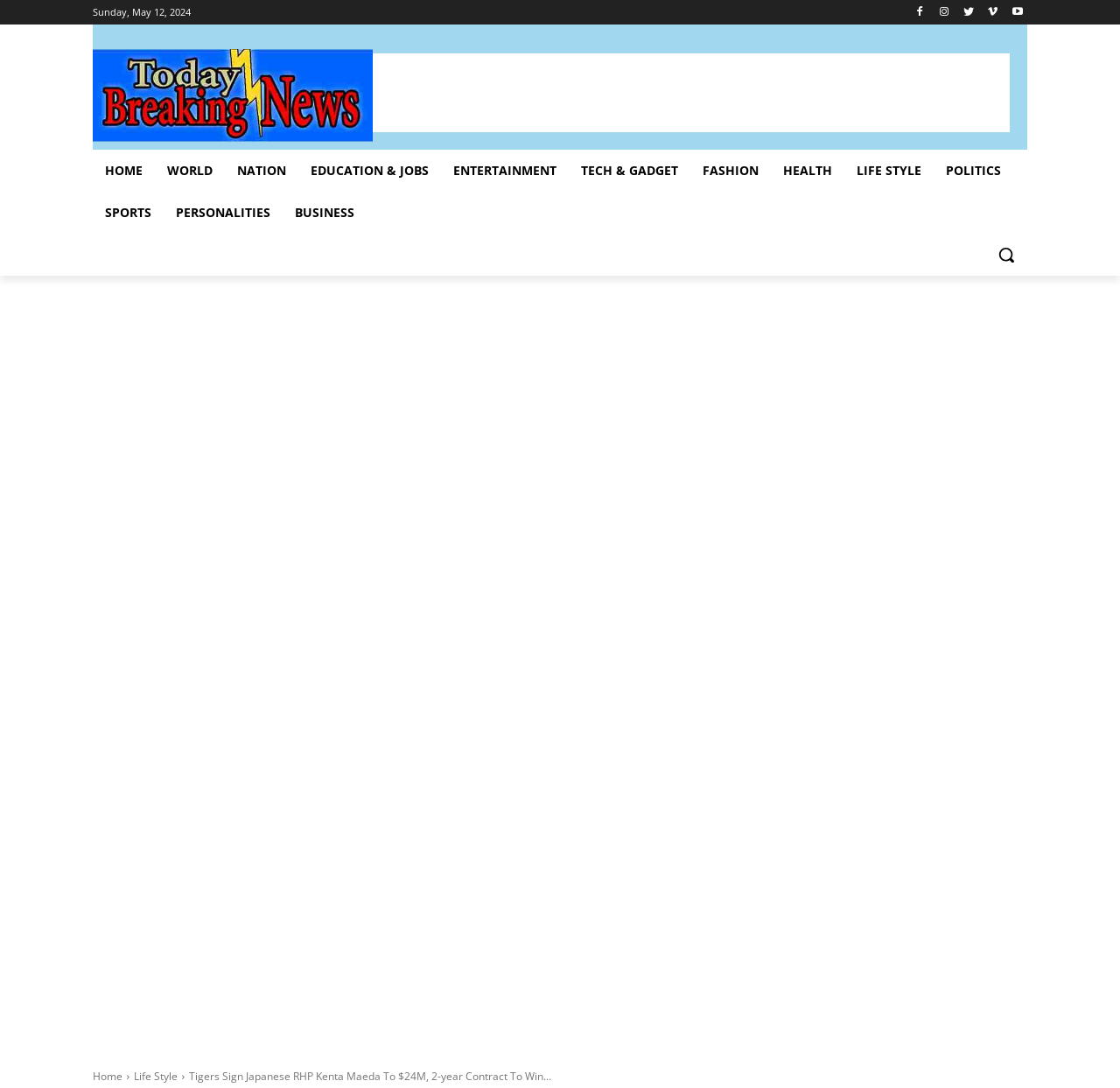Please identify the bounding box coordinates of the element I should click to complete this instruction: 'Click the logo'. The coordinates should be given as four float numbers between 0 and 1, like this: [left, top, right, bottom].

[0.083, 0.045, 0.333, 0.13]